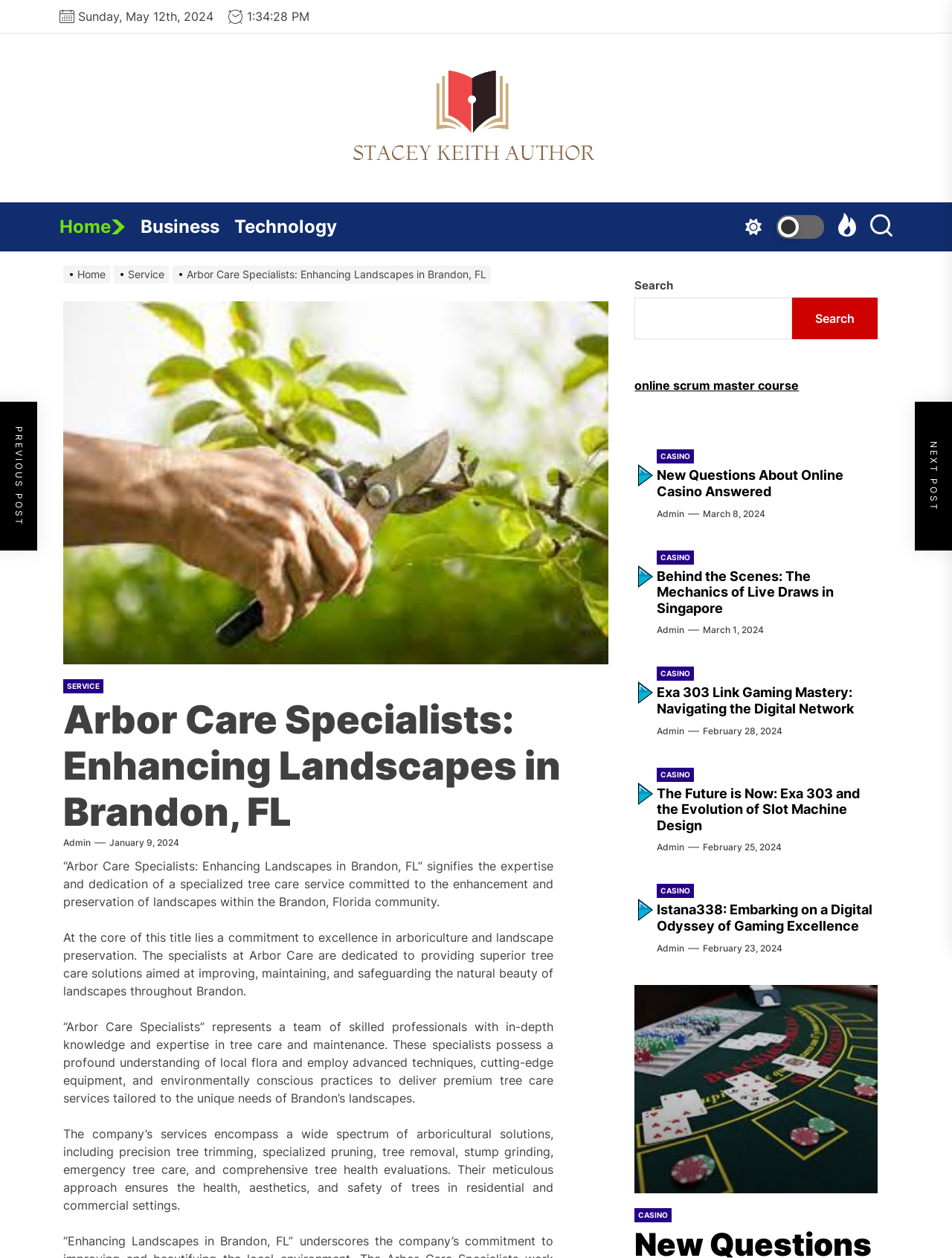Please locate the bounding box coordinates of the region I need to click to follow this instruction: "Read the article 'New Questions About Online Casino Answered'".

[0.69, 0.372, 0.886, 0.397]